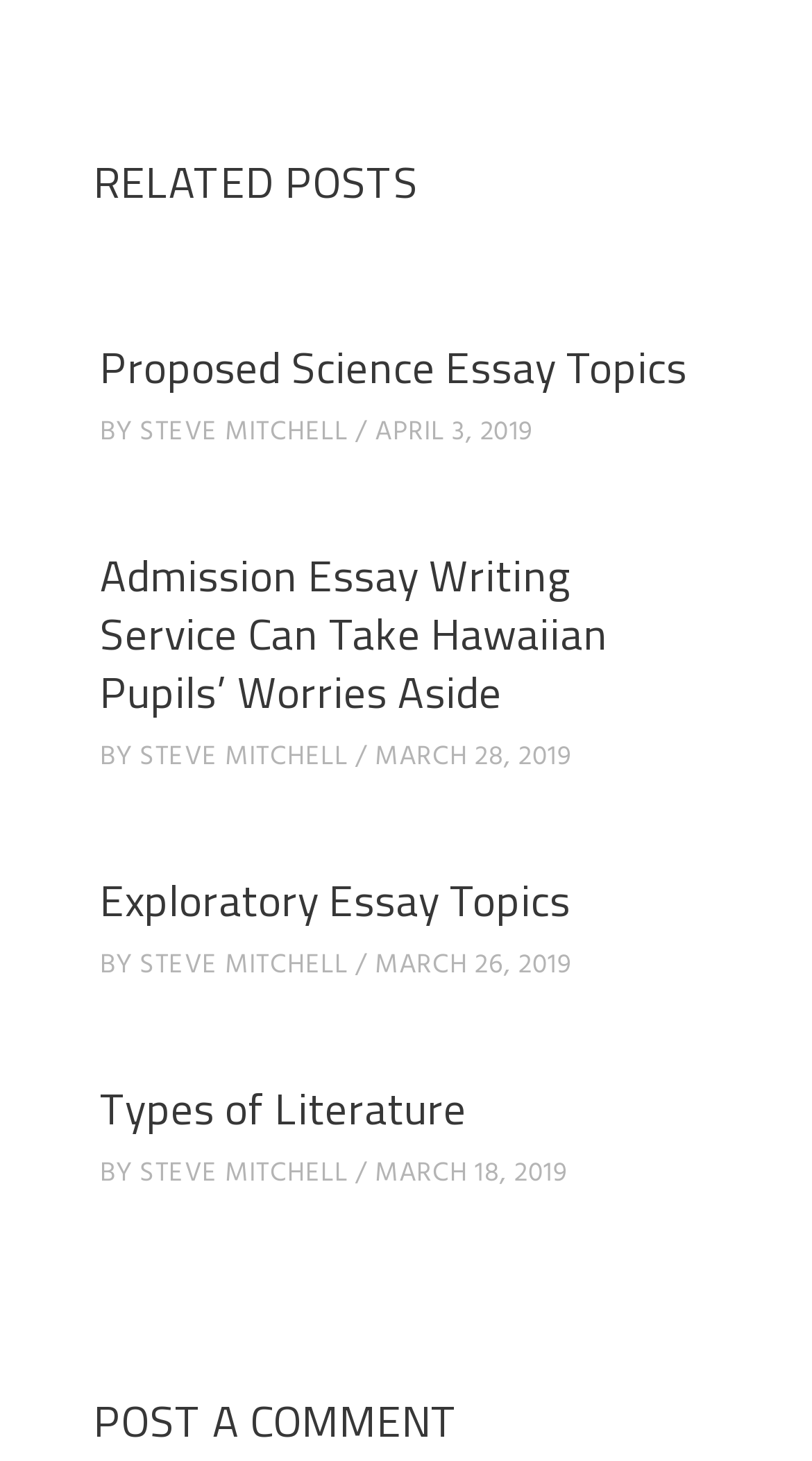Determine the bounding box coordinates of the clickable element to complete this instruction: "View All sorts of Arctic Maps". Provide the coordinates in the format of four float numbers between 0 and 1, [left, top, right, bottom].

None